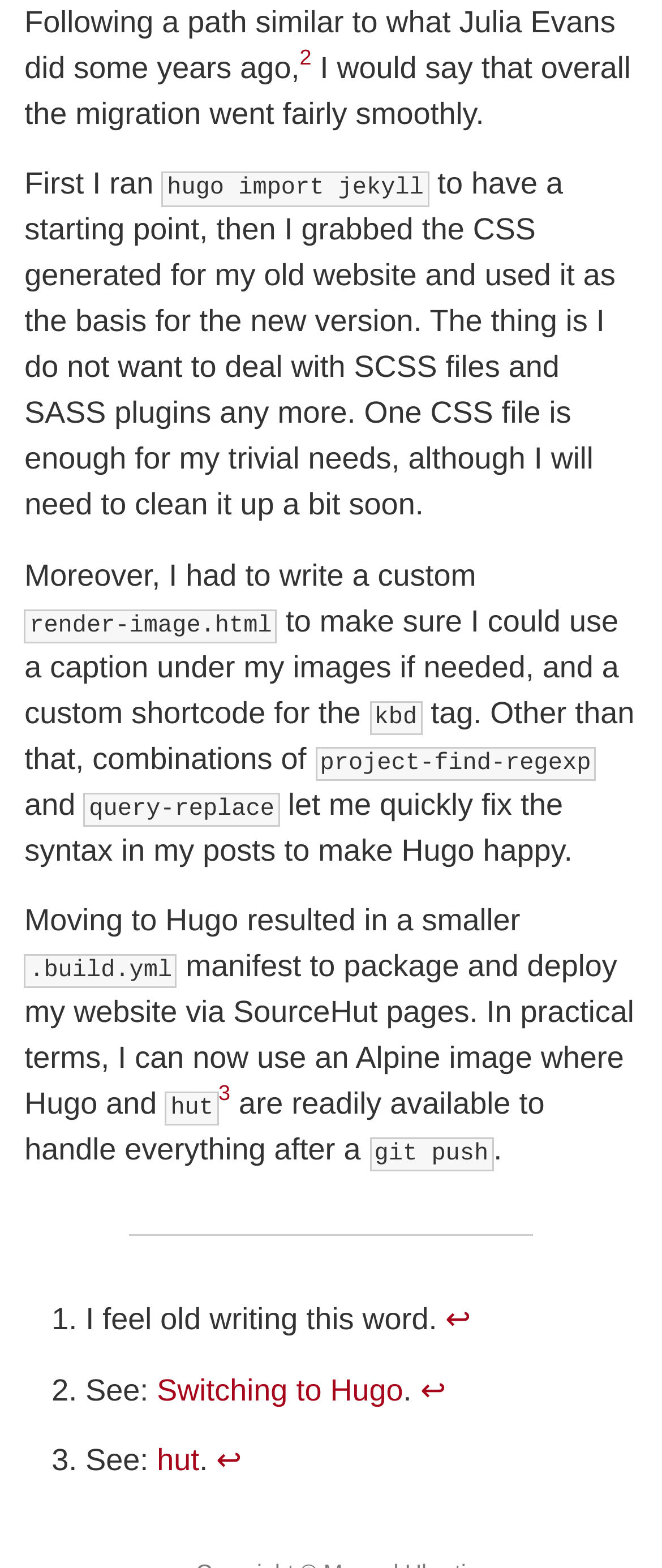What is the purpose of the custom shortcode 'render-image.html'?
Refer to the image and offer an in-depth and detailed answer to the question.

The author created a custom shortcode 'render-image.html' to ensure they could use a caption under their images if needed, implying that the shortcode is used to add captions to images.